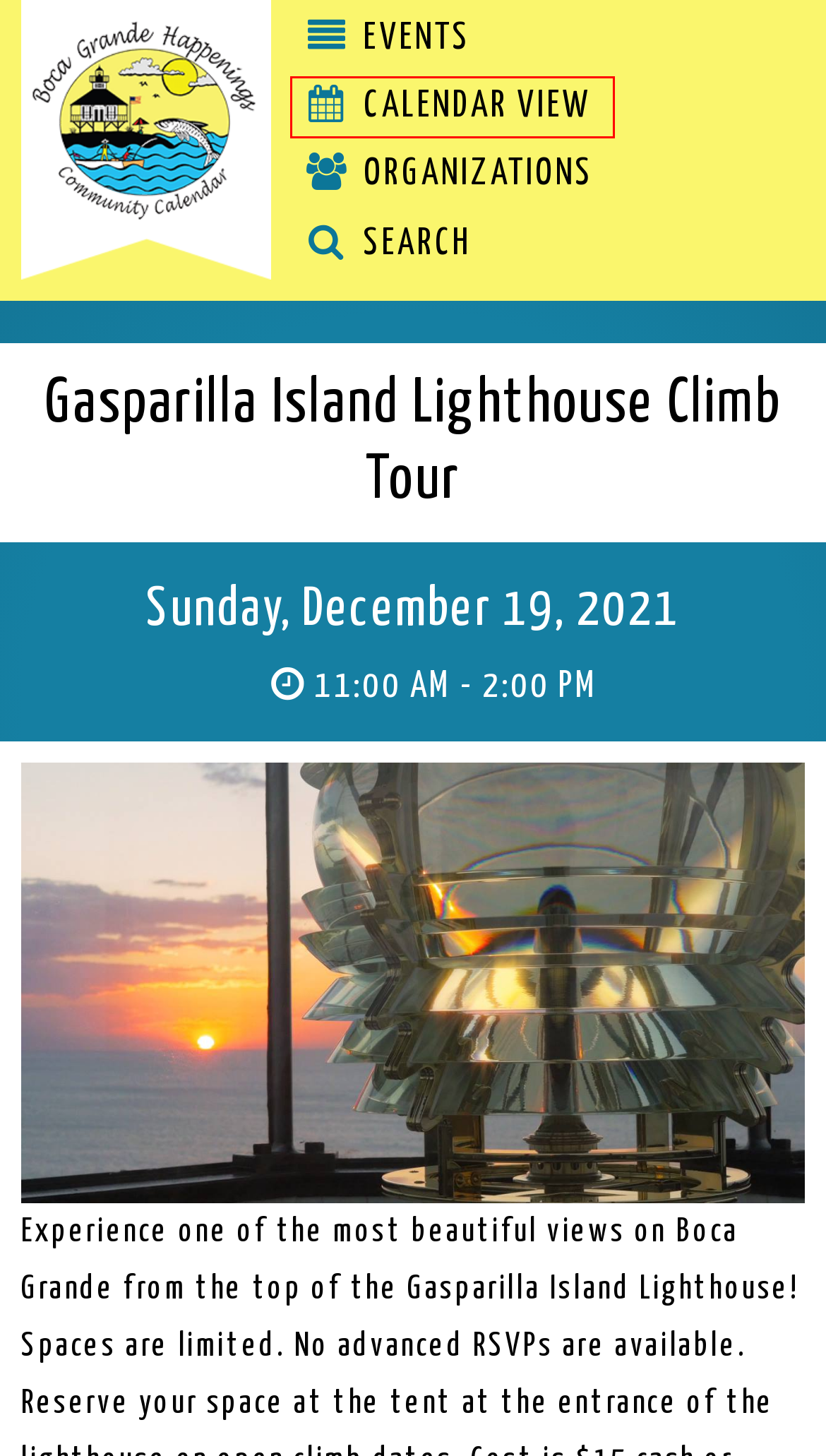Analyze the screenshot of a webpage that features a red rectangle bounding box. Pick the webpage description that best matches the new webpage you would see after clicking on the element within the red bounding box. Here are the candidates:
A. Privacy Policy - Boca Grande Happenings Calendar
B. Games & Recreation Archives - Boca Grande Happenings Calendar
C. HOME | Barrier Island Parks
D. Events - Boca Grande Happenings Calendar
E. Community Events Archives - Boca Grande Happenings Calendar
F. Calendar View - Boca Grande Happenings Calendar
G. Organizations - Boca Grande Happenings Calendar
H. Search - Boca Grande Happenings Calendar

F